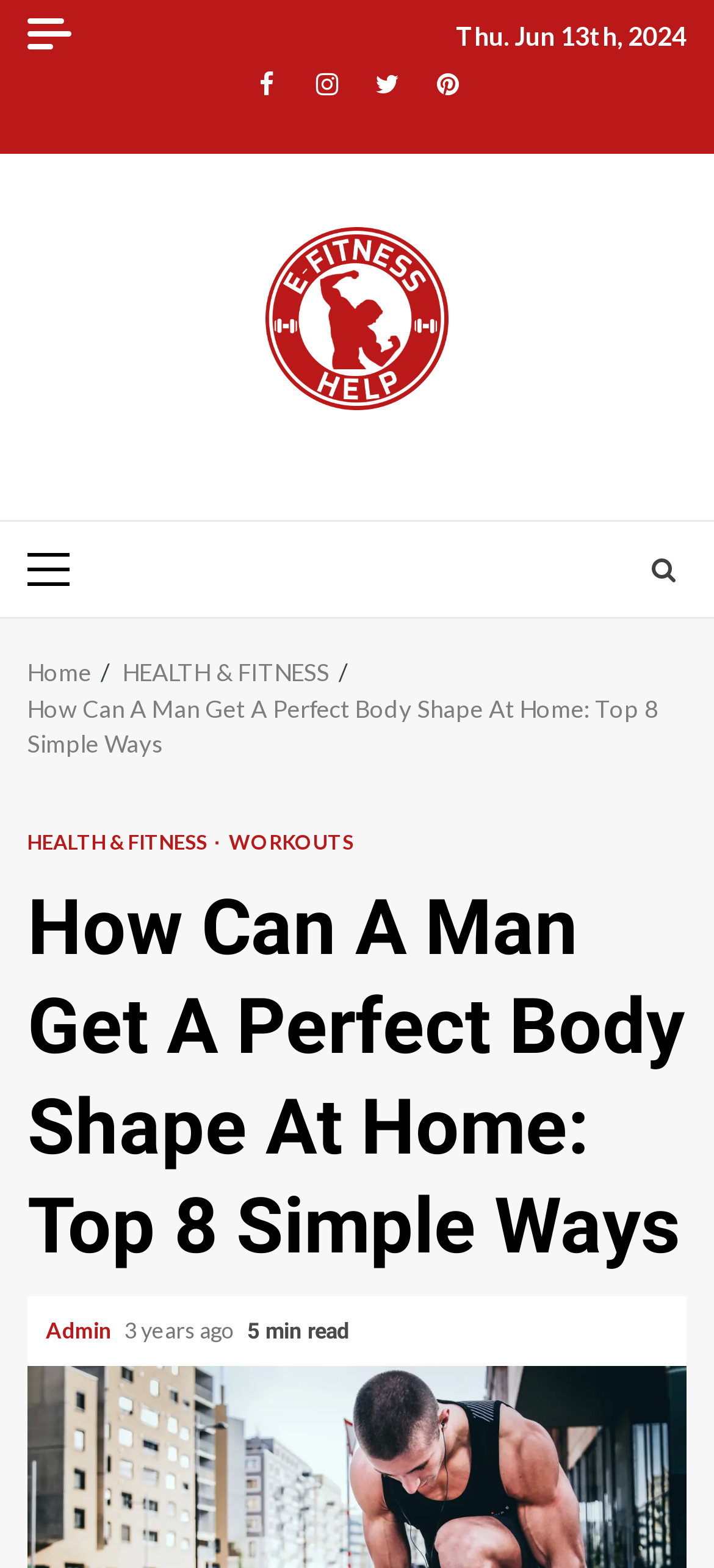Identify the bounding box coordinates necessary to click and complete the given instruction: "Go to HEALTH & FITNESS page".

[0.172, 0.419, 0.462, 0.438]